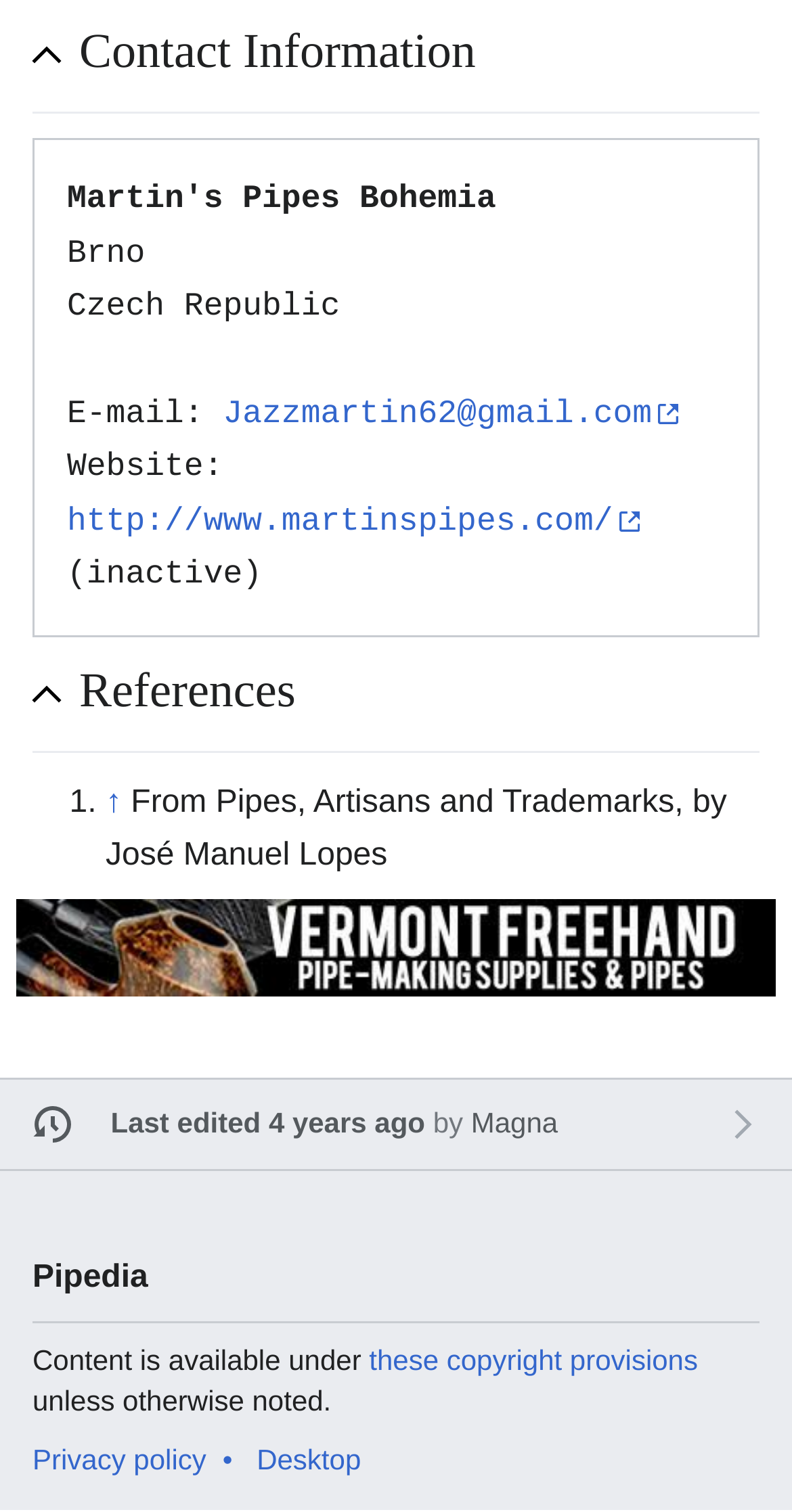Kindly determine the bounding box coordinates for the area that needs to be clicked to execute this instruction: "View contact information".

[0.1, 0.015, 0.959, 0.058]